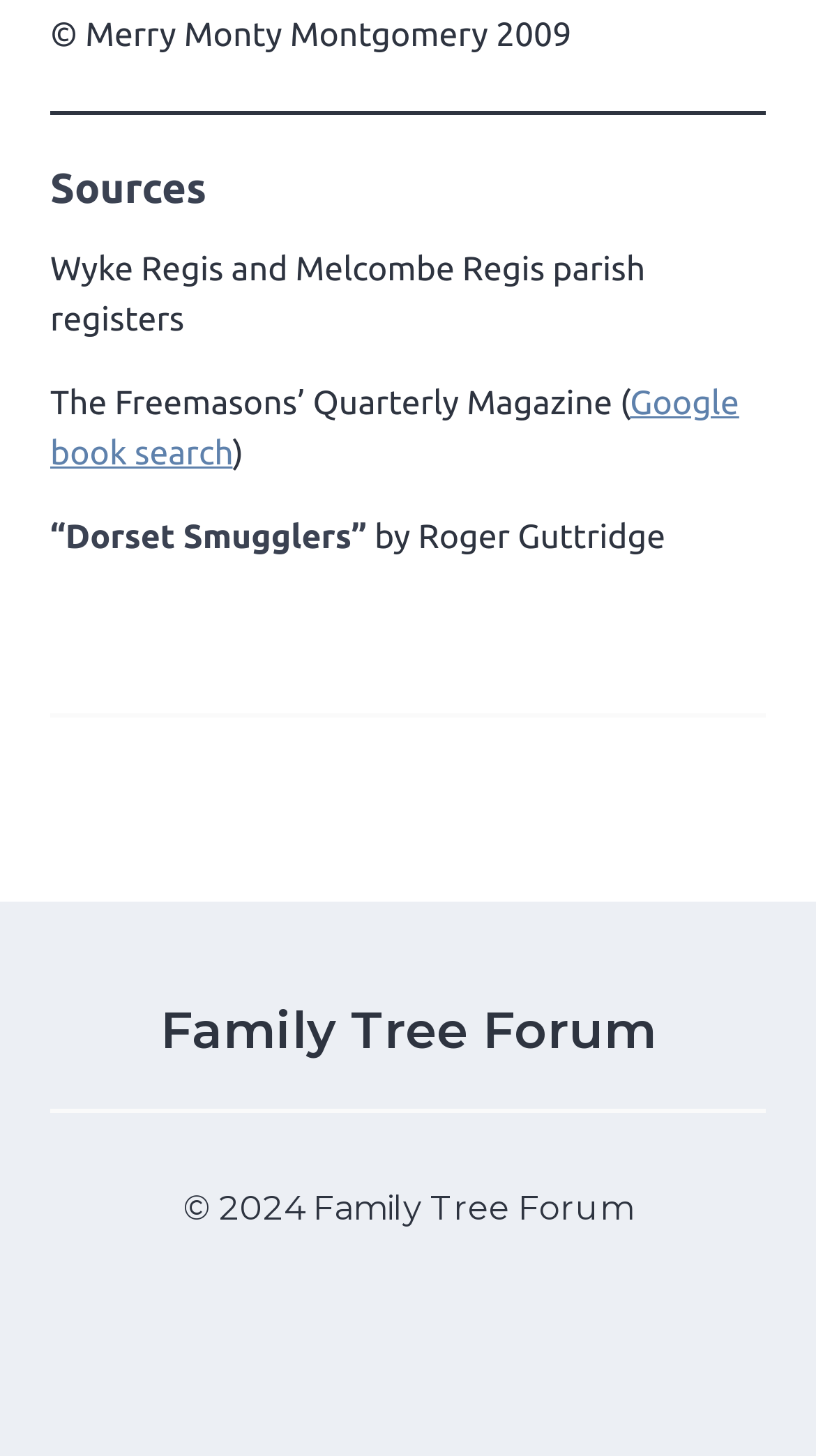Give a short answer using one word or phrase for the question:
What is the name of the parish registers mentioned?

Wyke Regis and Melcombe Regis